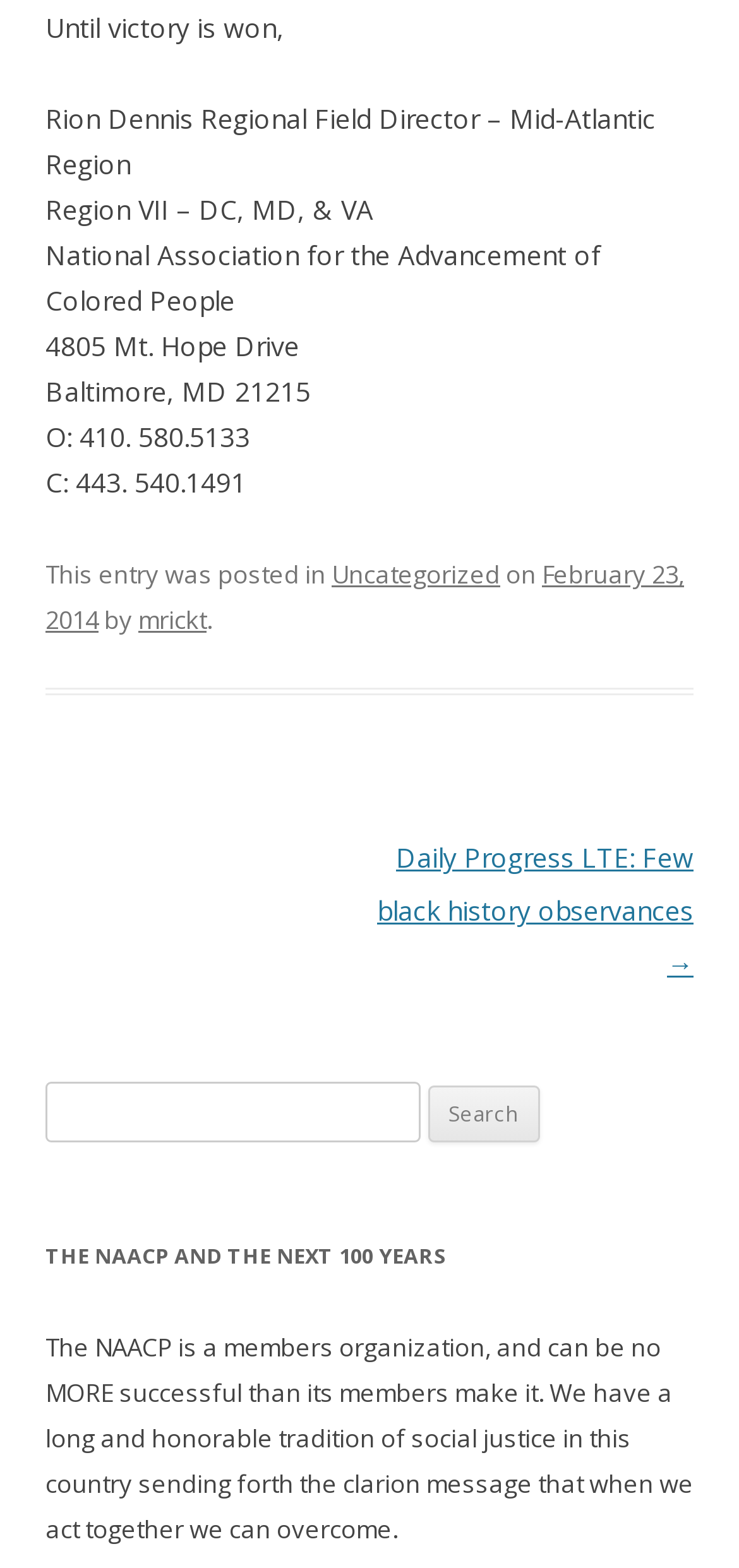What is the theme of the text under the heading 'THE NAACP AND THE NEXT 100 YEARS'?
Based on the image, provide your answer in one word or phrase.

Social justice